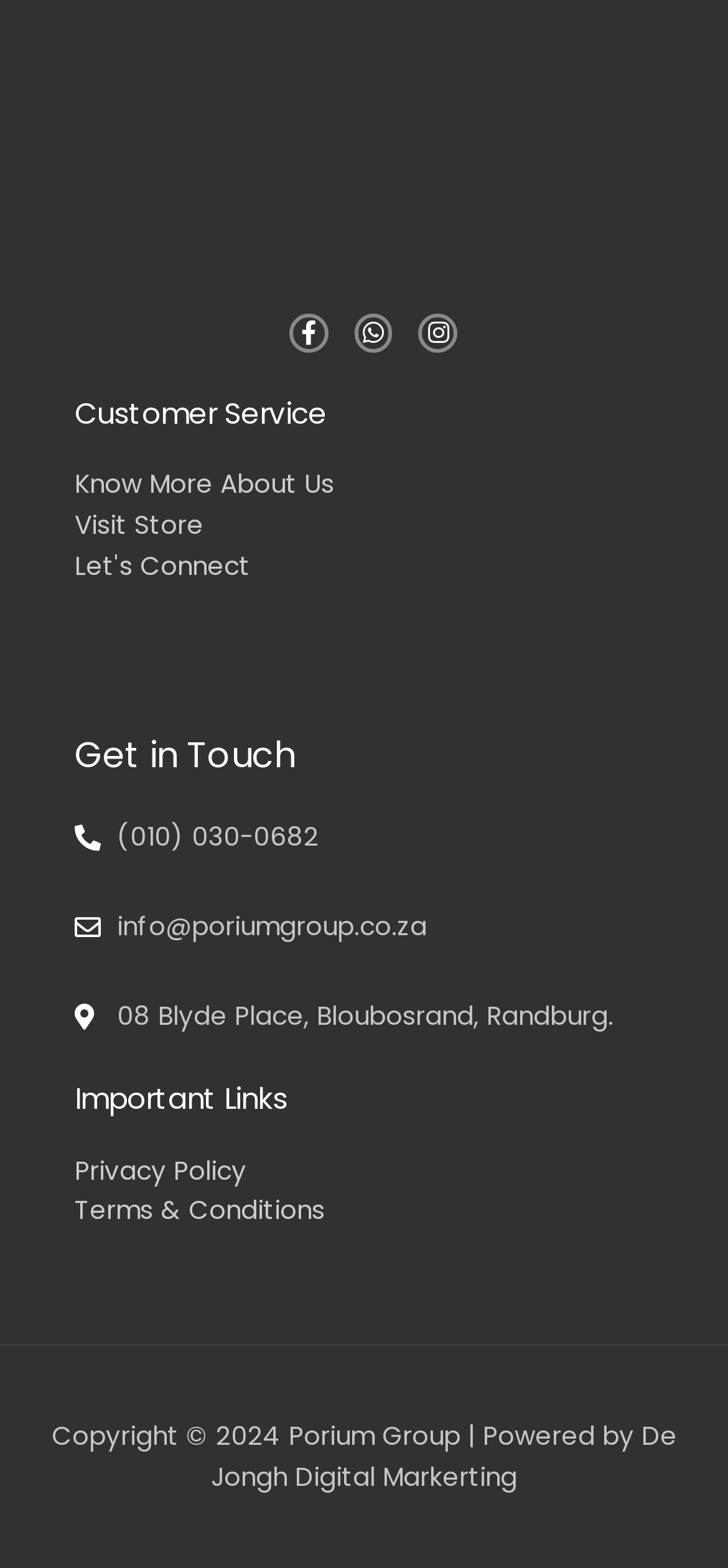Please identify the bounding box coordinates of the element's region that should be clicked to execute the following instruction: "View privacy policy". The bounding box coordinates must be four float numbers between 0 and 1, i.e., [left, top, right, bottom].

[0.103, 0.734, 0.923, 0.76]